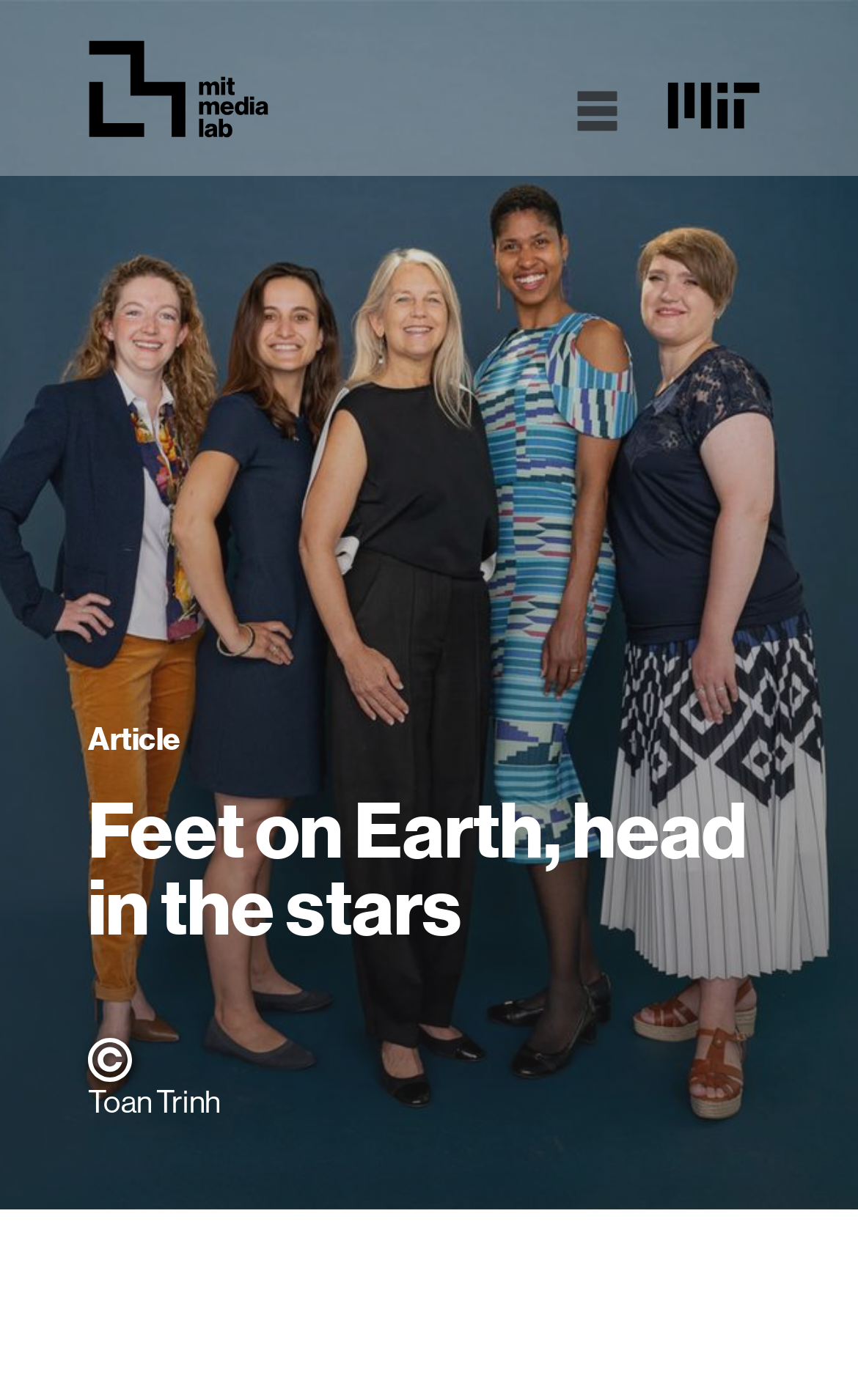What is the name of the organization?
Using the image, provide a concise answer in one word or a short phrase.

MIT Media Lab